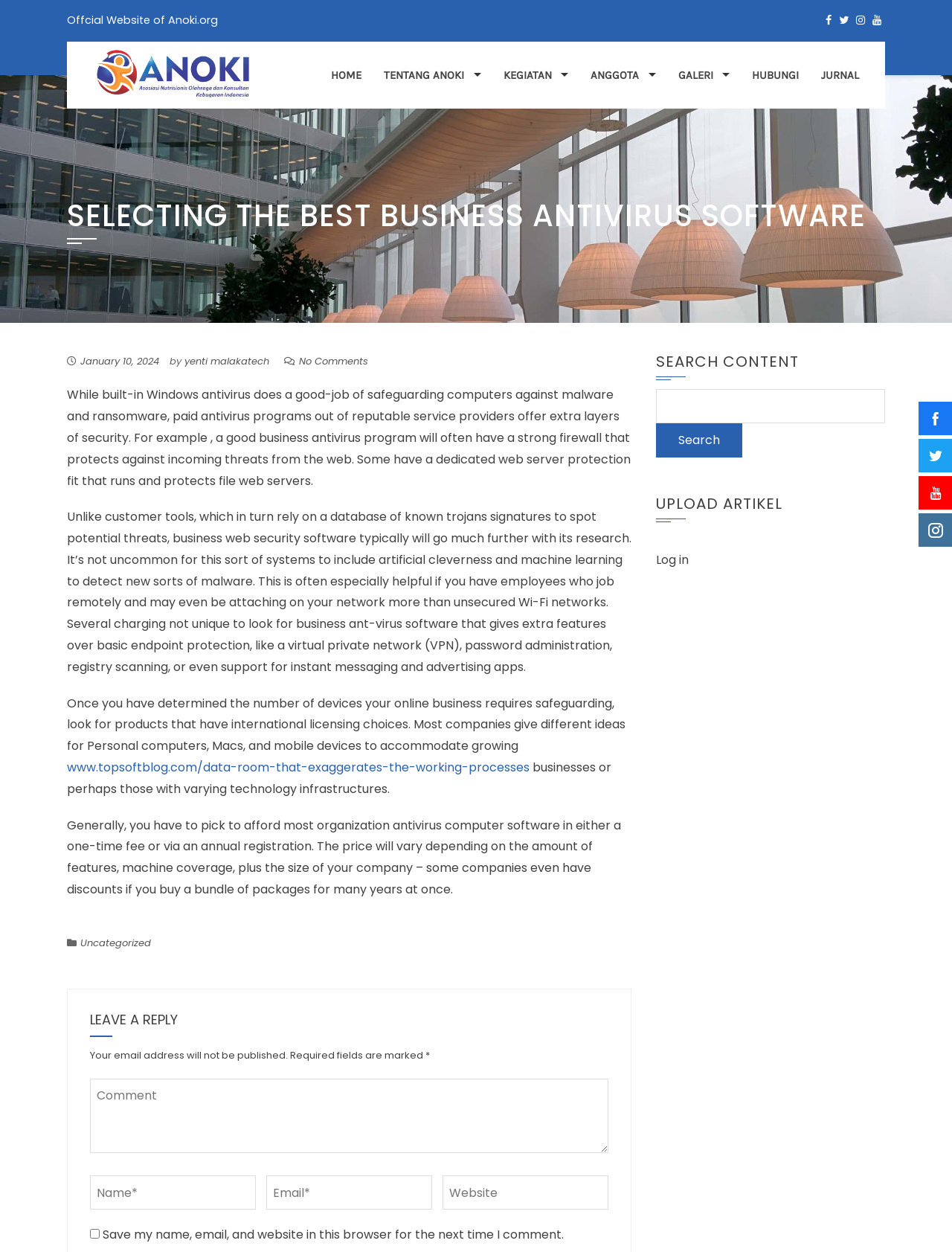Can you find the bounding box coordinates for the UI element given this description: "Home"? Provide the coordinates as four float numbers between 0 and 1: [left, top, right, bottom].

[0.336, 0.033, 0.391, 0.087]